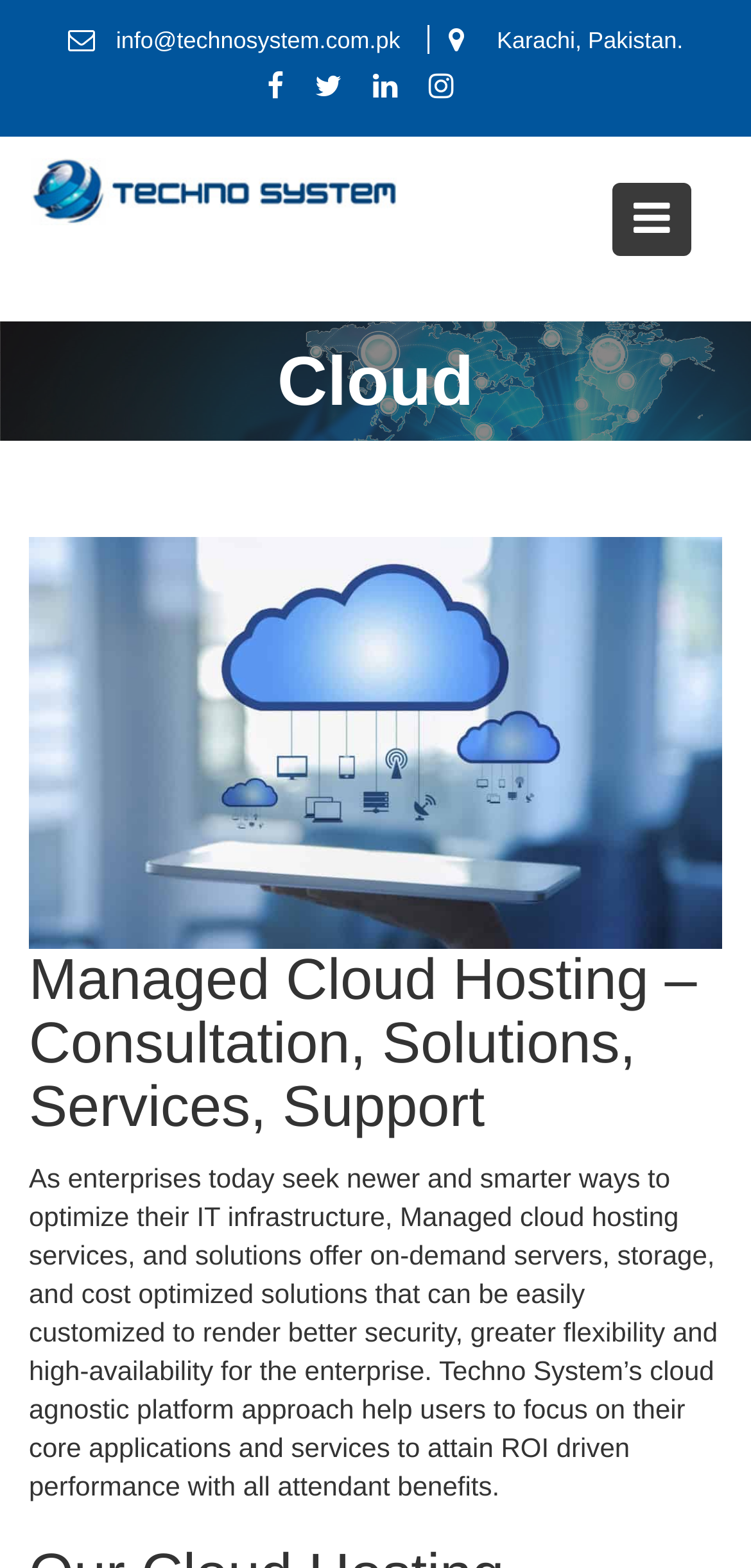Answer briefly with one word or phrase:
What is the email address of Techno System?

info@technosystem.com.pk